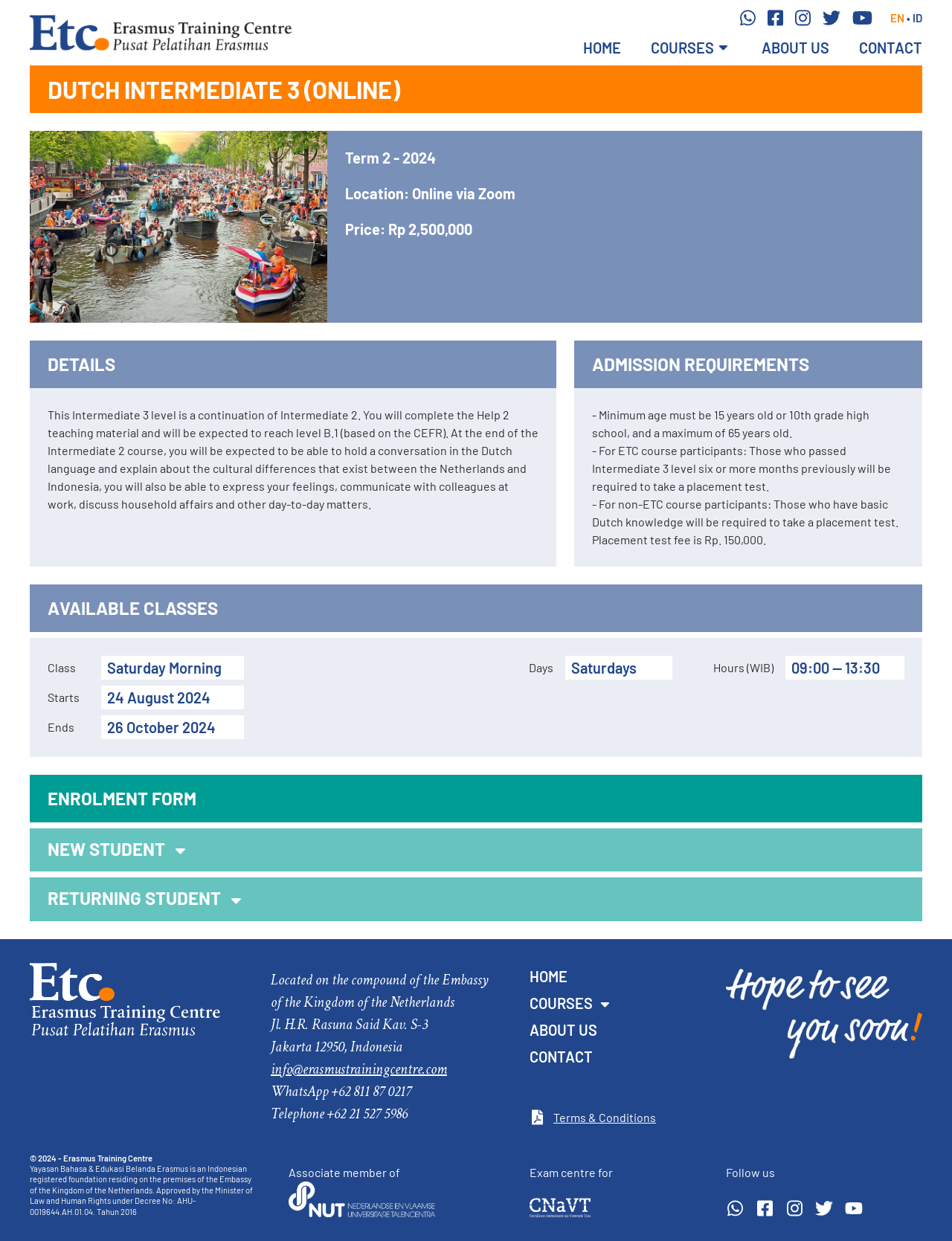Extract the bounding box coordinates of the UI element described by: "parent_node: EN". The coordinates should include four float numbers ranging from 0 to 1, e.g., [left, top, right, bottom].

[0.031, 0.0, 0.969, 0.053]